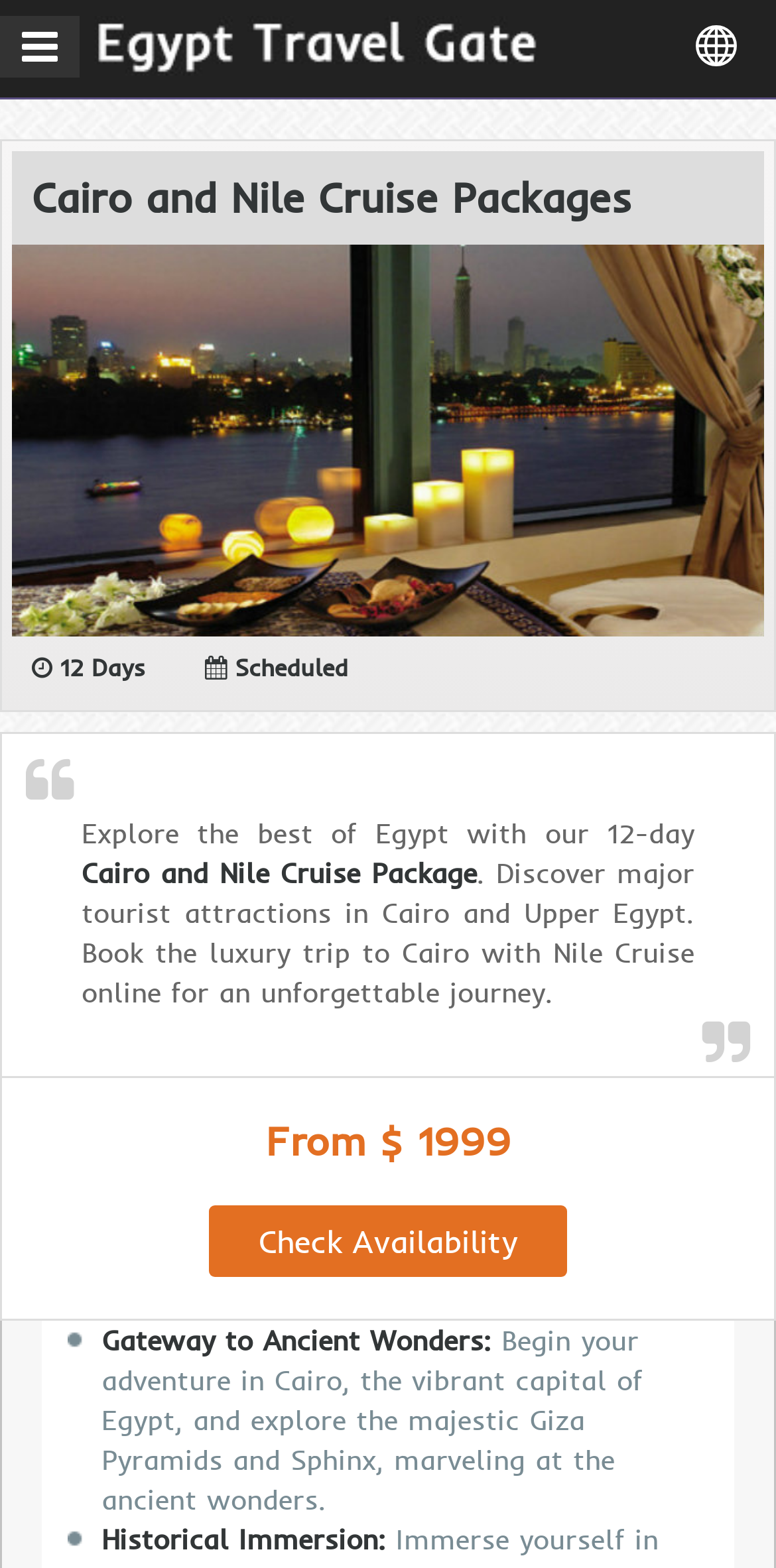Identify the bounding box coordinates for the UI element described as follows: Check Availability. Use the format (top-left x, top-left y, bottom-right x, bottom-right y) and ensure all values are floating point numbers between 0 and 1.

[0.269, 0.769, 0.731, 0.814]